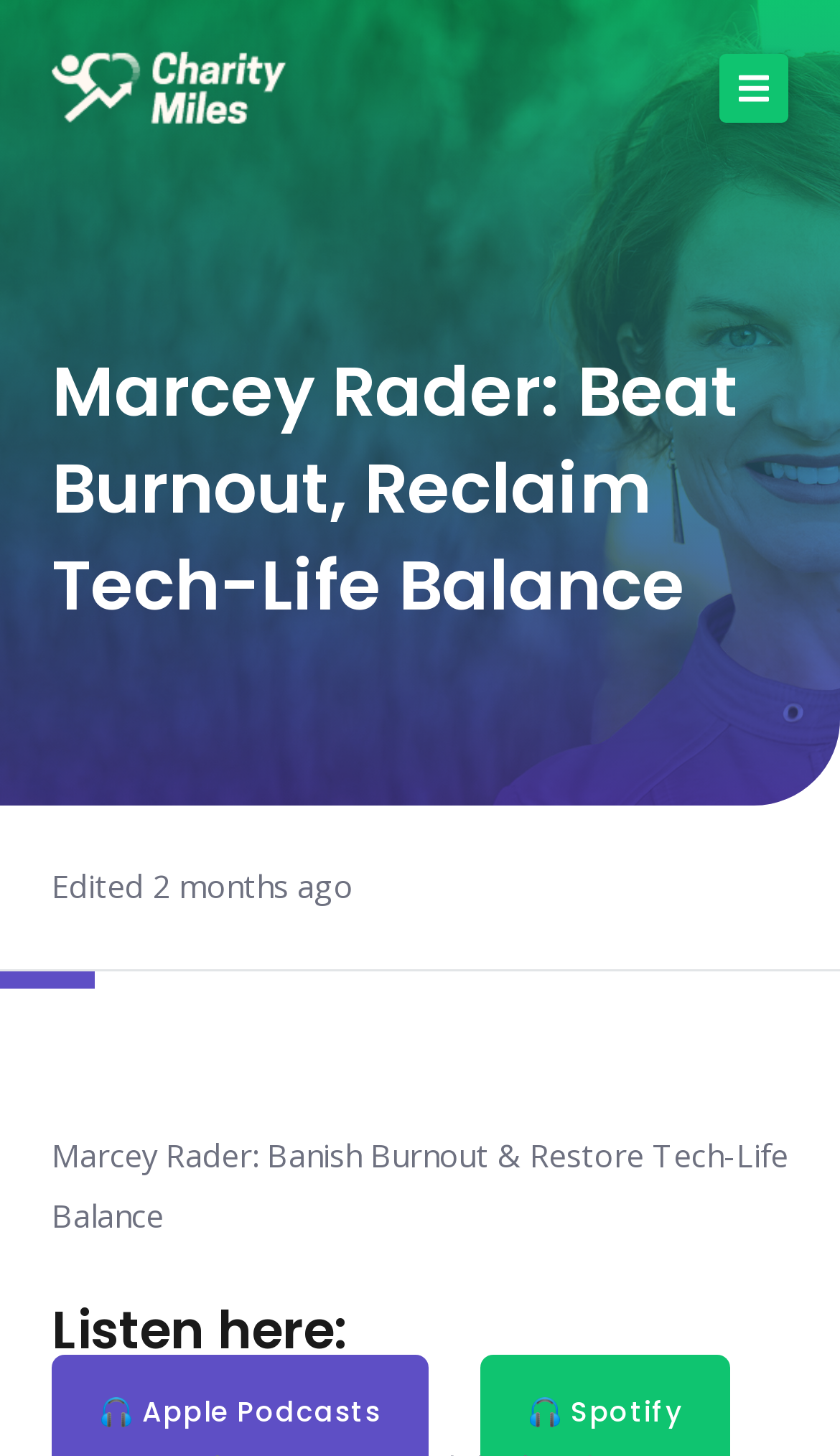Find and provide the bounding box coordinates for the UI element described with: "How It Works".

[0.128, 0.237, 0.872, 0.296]